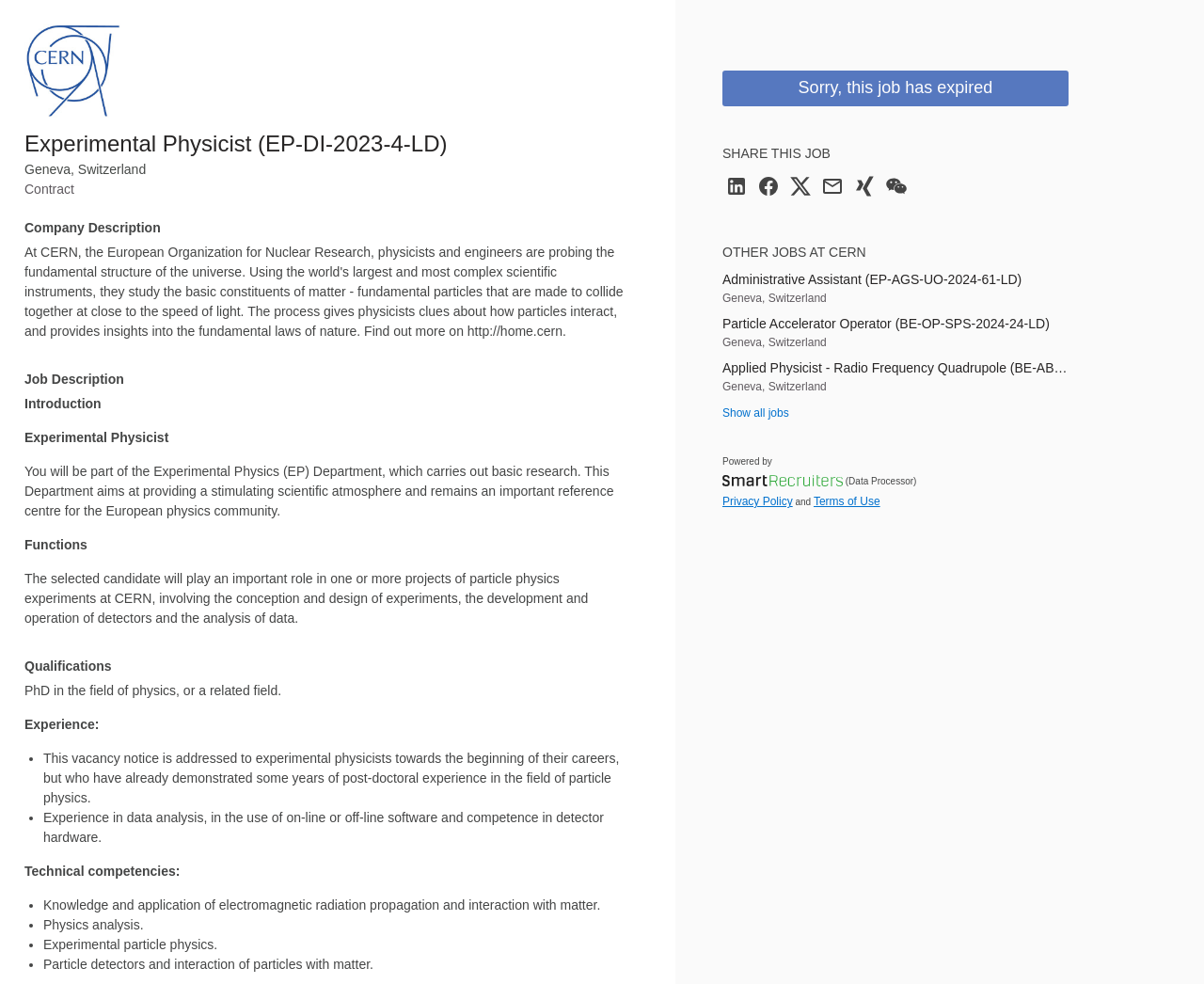What is the type of contract for the job?
Give a detailed and exhaustive answer to the question.

The type of contract for the job can be found in the StaticText element with the text 'Contract' which is located below the job location.